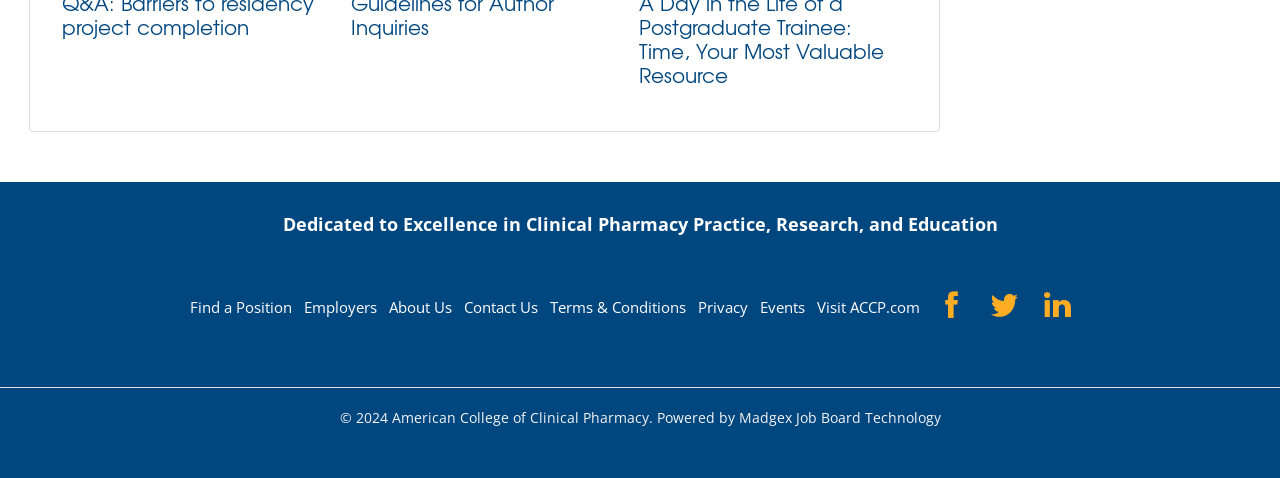Please specify the bounding box coordinates of the clickable region necessary for completing the following instruction: "Go to About Us". The coordinates must consist of four float numbers between 0 and 1, i.e., [left, top, right, bottom].

[0.304, 0.621, 0.353, 0.662]